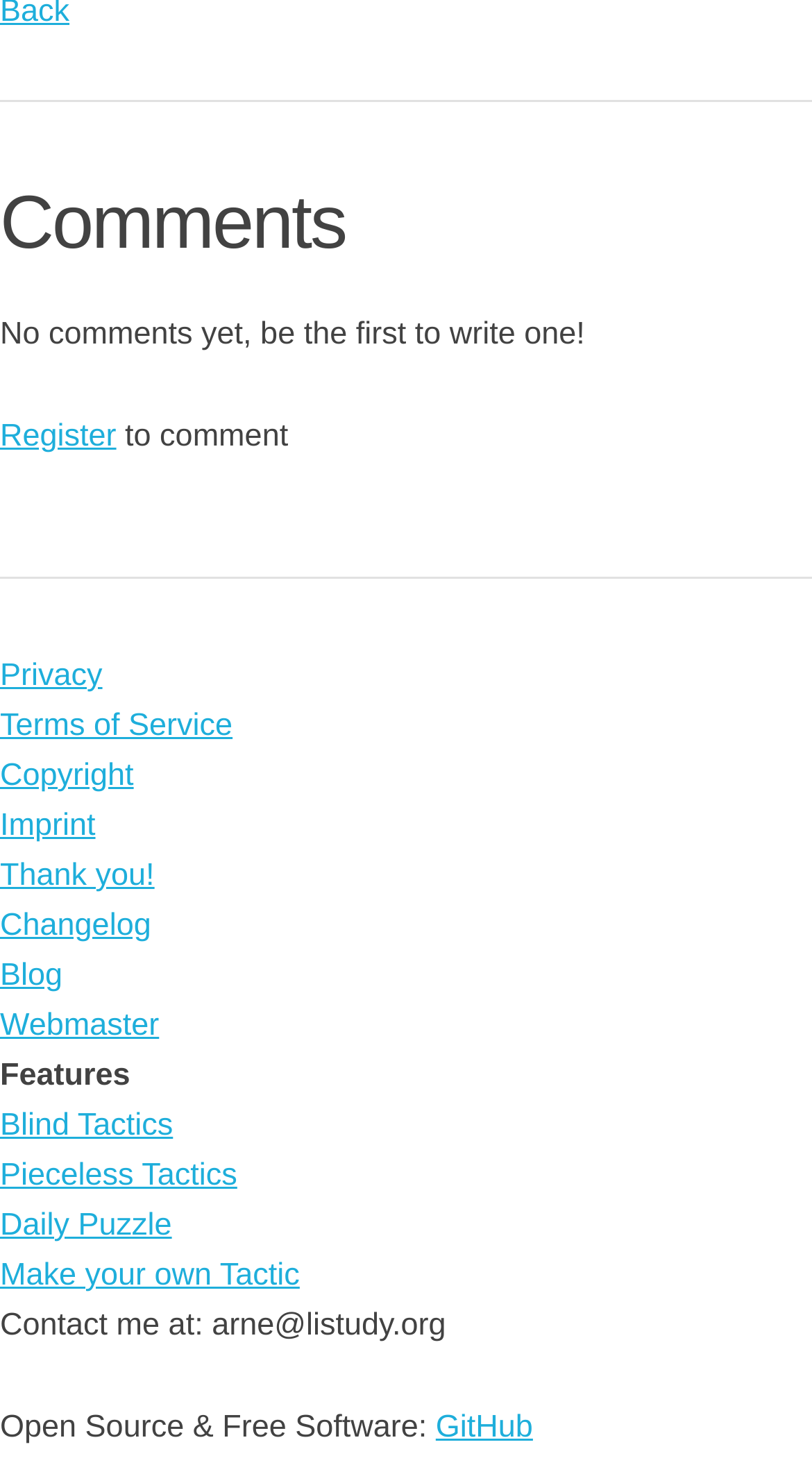Please locate the bounding box coordinates of the element's region that needs to be clicked to follow the instruction: "Visit GitHub". The bounding box coordinates should be provided as four float numbers between 0 and 1, i.e., [left, top, right, bottom].

[0.537, 0.962, 0.656, 0.986]